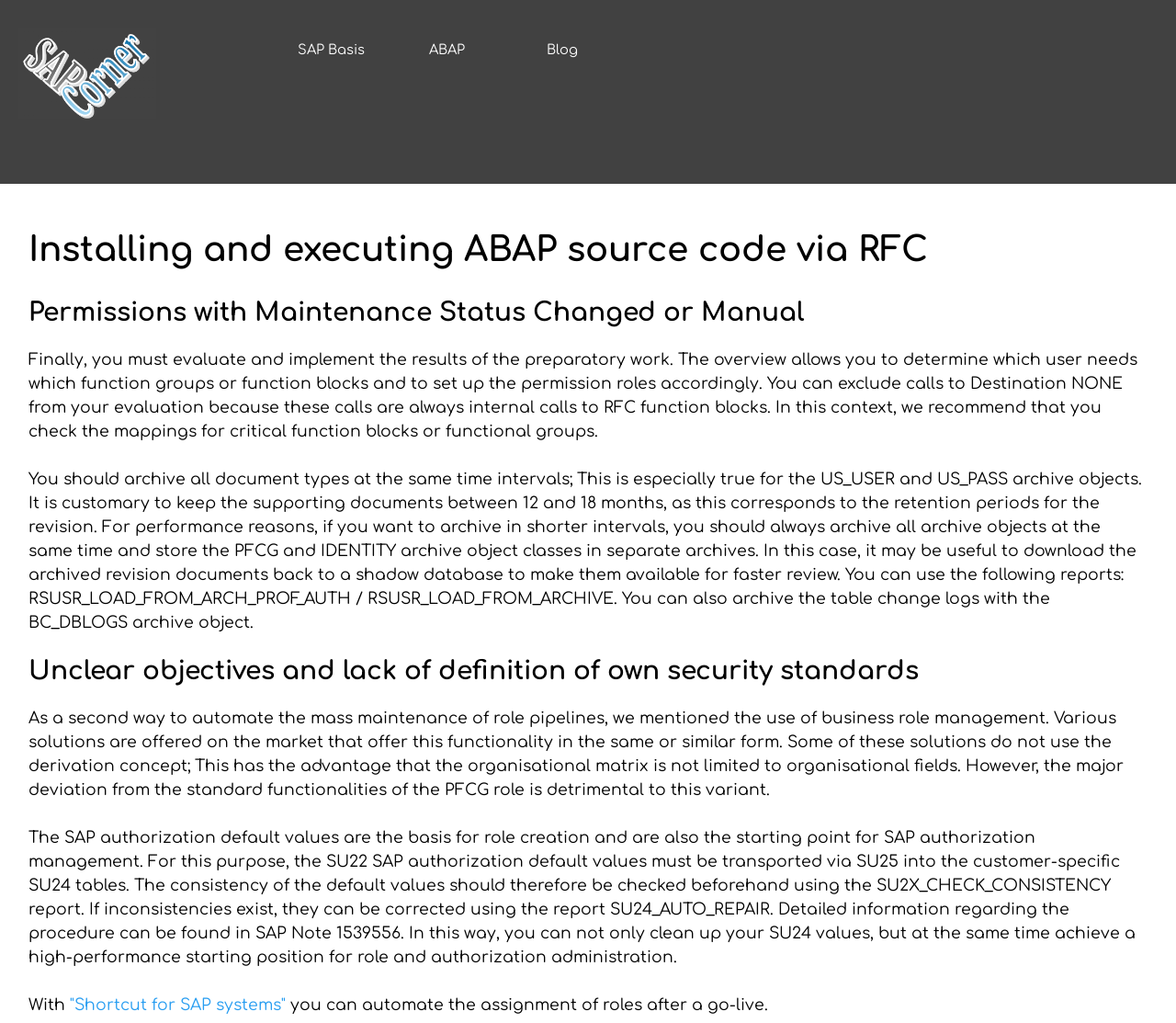Reply to the question with a single word or phrase:
What report can be used to check the consistency of SAP authorization default values?

SU2X_CHECK_CONSISTENCY